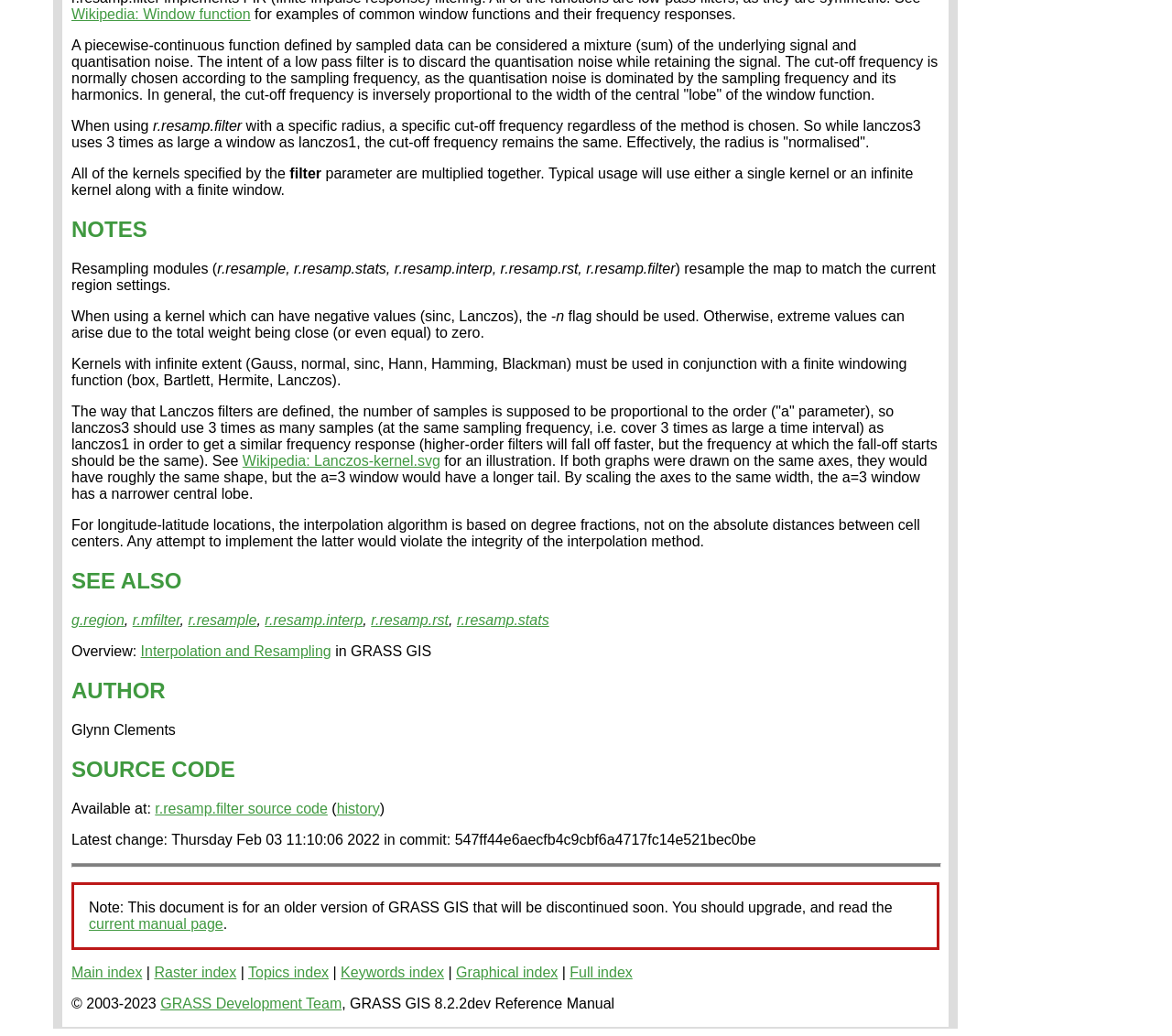Provide a single word or phrase answer to the question: 
What is the purpose of a low pass filter?

Discard quantisation noise